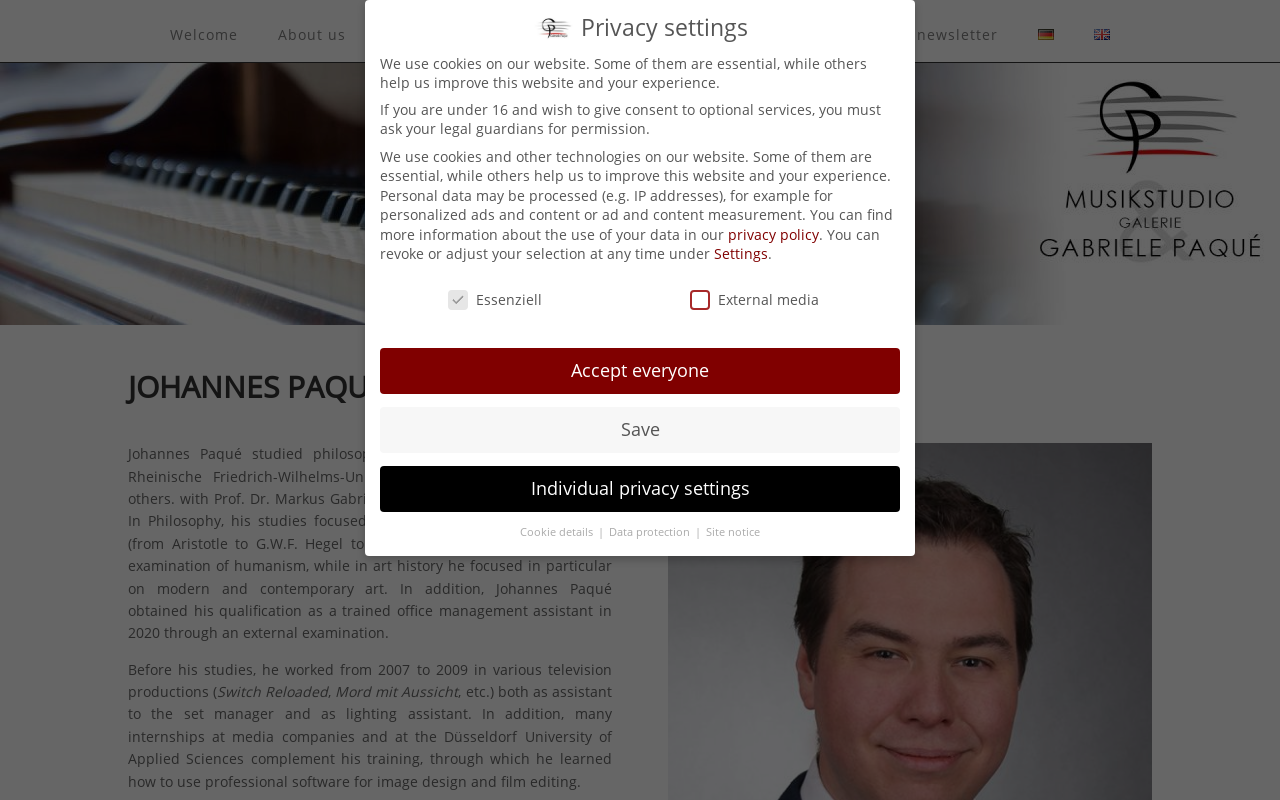Create a full and detailed caption for the entire webpage.

This webpage is about Johannes Paqué and his music studio. At the top, there is a banner image spanning the entire width of the page. Below the banner, there is a navigation menu with 9 links: "Welcome", "About us", "Music school", "Concerts", "Premises", "Archive", "Contact & newsletter", "Deutsch", and "English". The "Deutsch" and "English" links have corresponding flag icons next to them.

Below the navigation menu, there is a large heading "JOHANNES PAQUÉ" followed by a block of text describing Johannes Paqué's educational background and work experience in the television industry. The text is divided into three paragraphs.

On the right side of the page, there is a section dedicated to privacy settings. It starts with a heading "Privacy settings" and explains that the website uses cookies. There are three buttons: "Accept everyone", "Save", and "Individual privacy settings". Below these buttons, there are several checkboxes and links related to privacy settings, including a link to the privacy policy.

At the very bottom of the page, there are five buttons: "Cookie details", "Data protection", "Site notice", and two hidden links to the privacy policy.